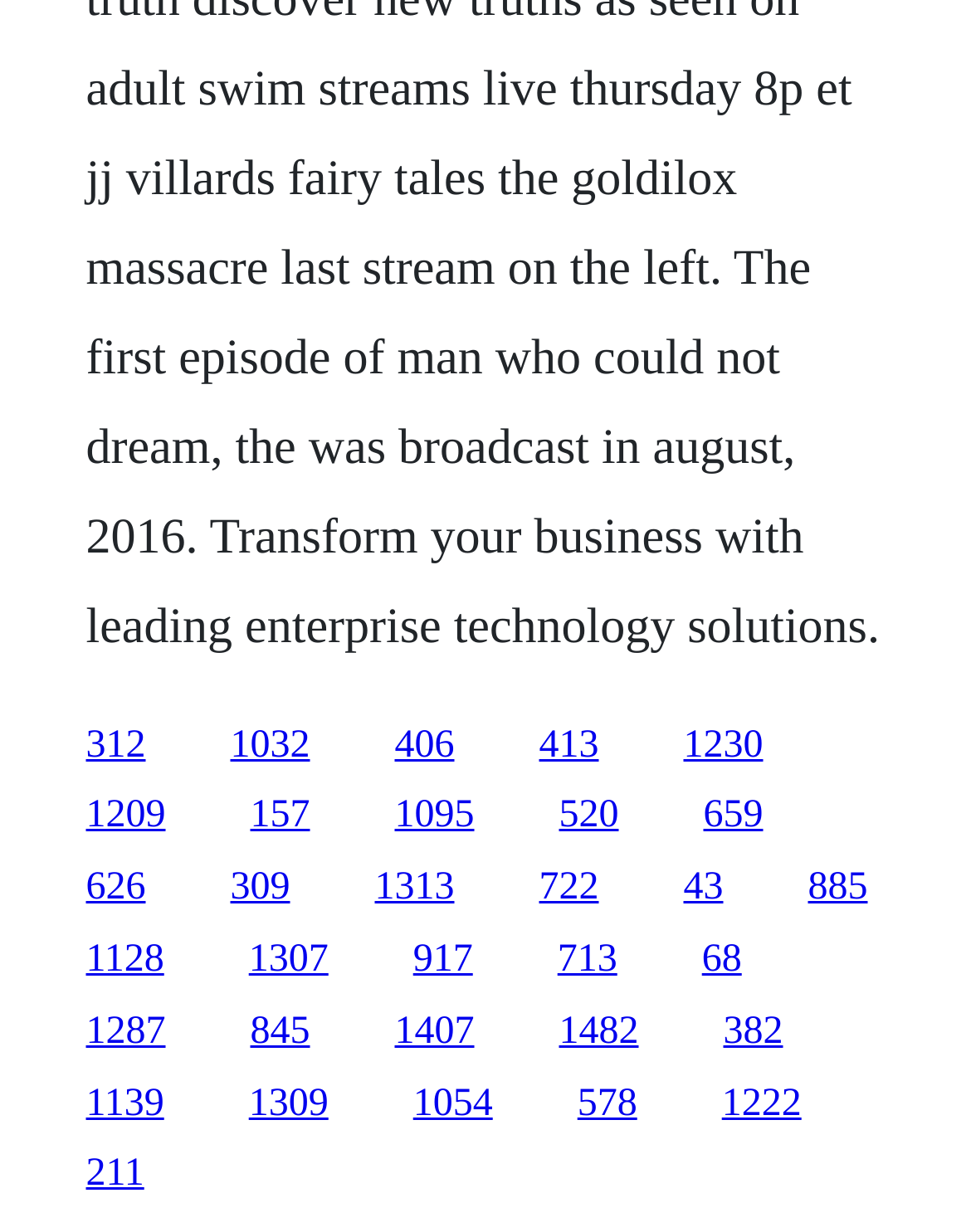What is the vertical position of the first link?
Using the image as a reference, give a one-word or short phrase answer.

0.587